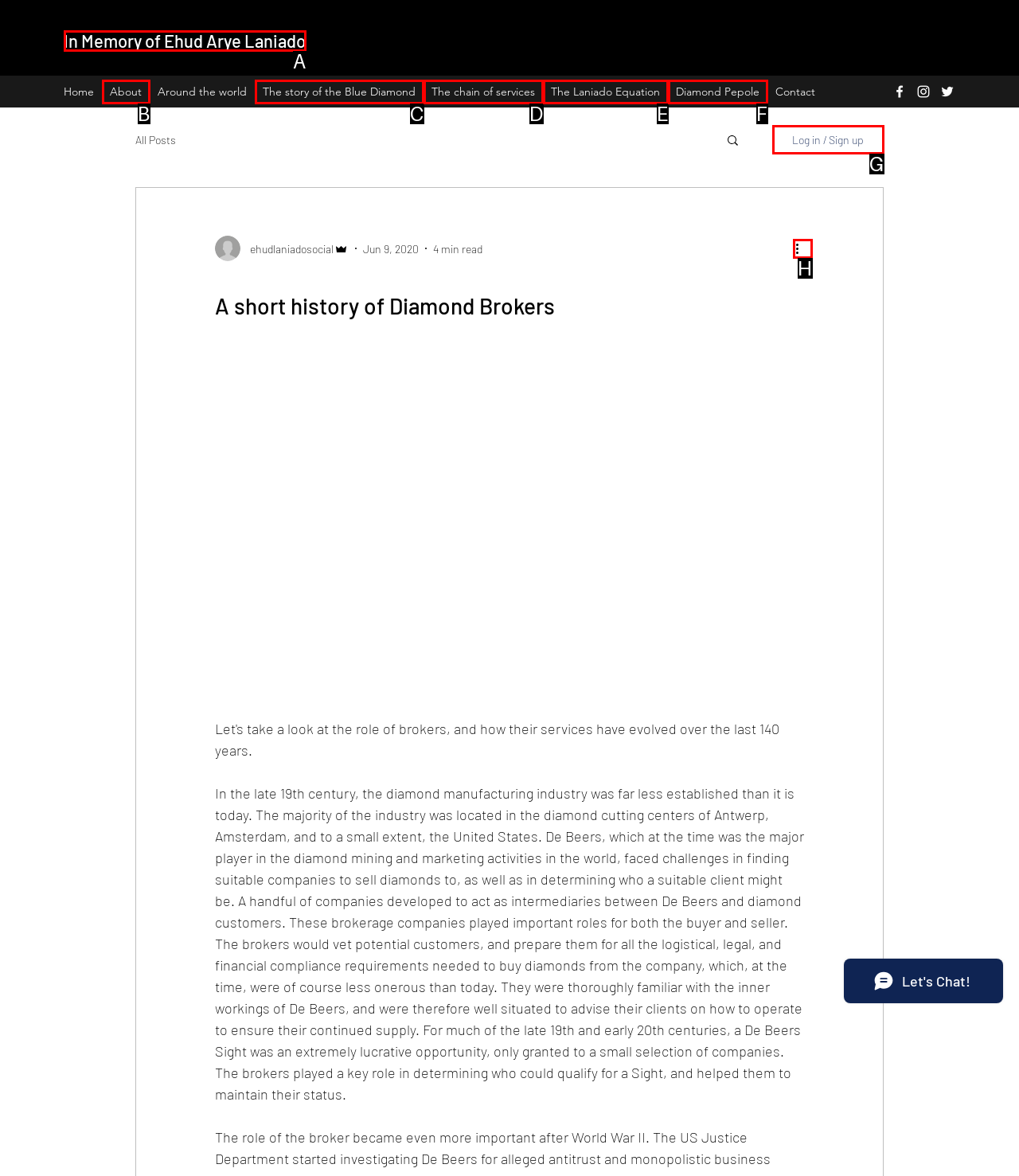Match the description: The chain of services to the appropriate HTML element. Respond with the letter of your selected option.

D